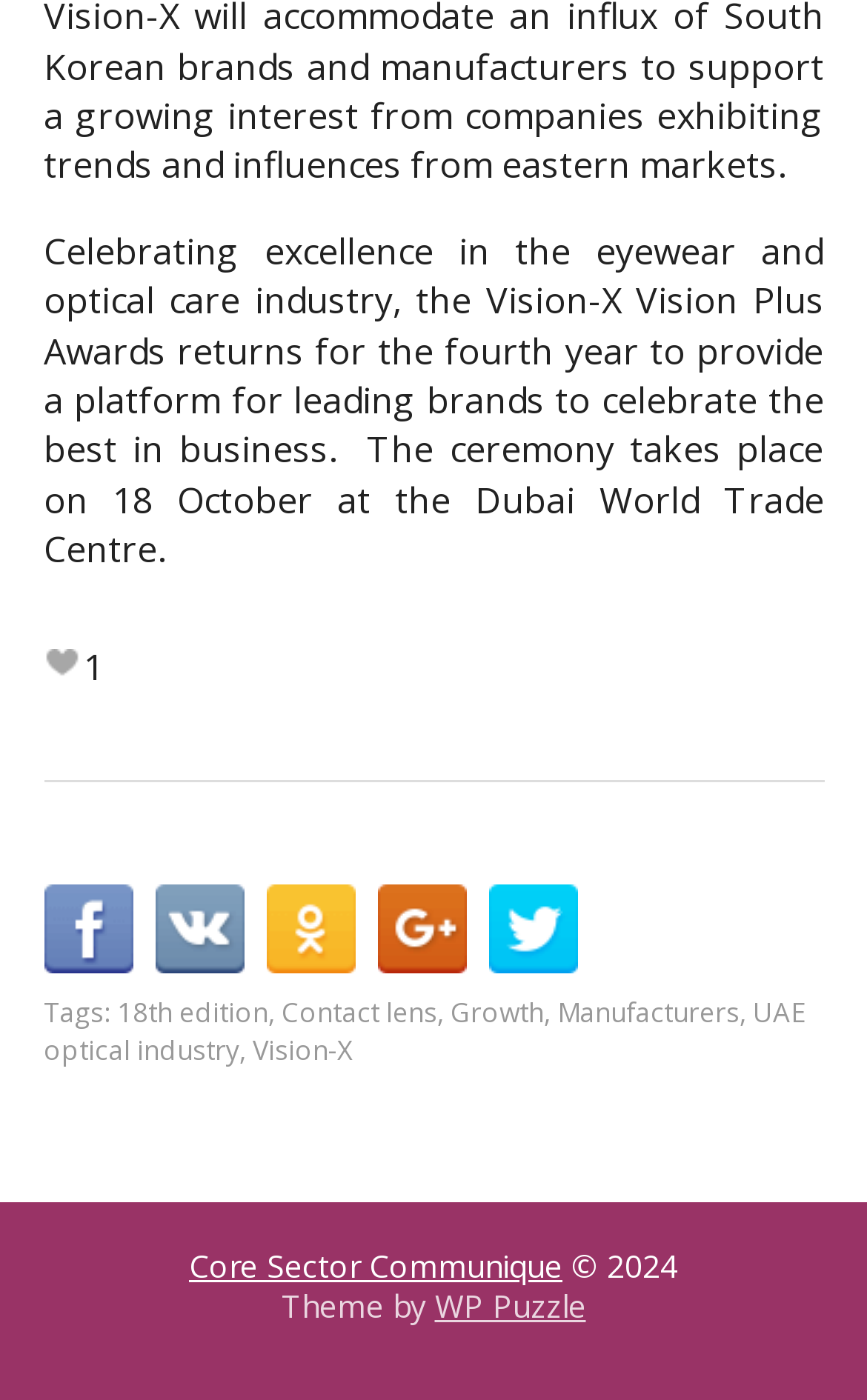Pinpoint the bounding box coordinates for the area that should be clicked to perform the following instruction: "Read about the 18th edition".

[0.135, 0.709, 0.309, 0.736]